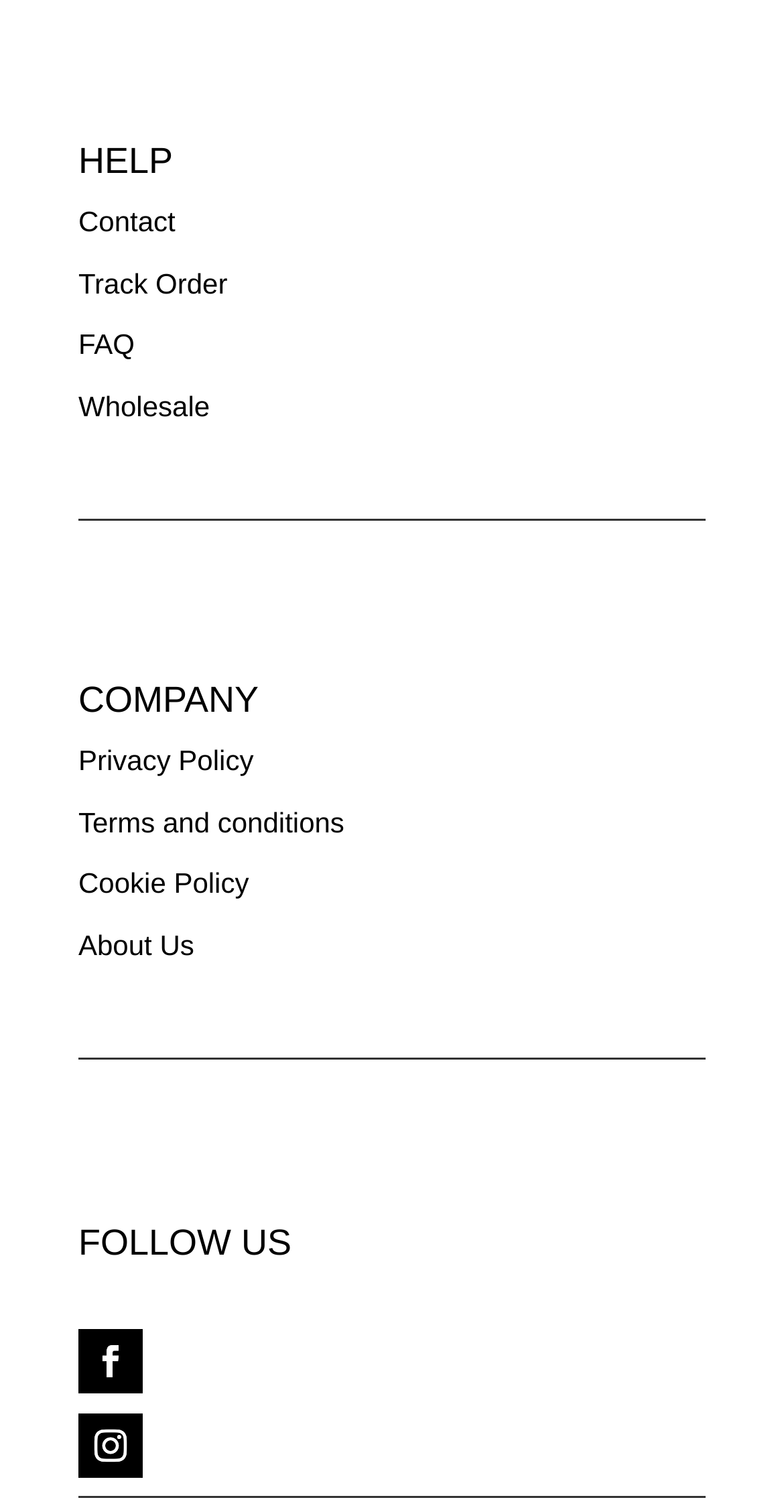Pinpoint the bounding box coordinates for the area that should be clicked to perform the following instruction: "go to FAQ".

[0.1, 0.217, 0.172, 0.239]